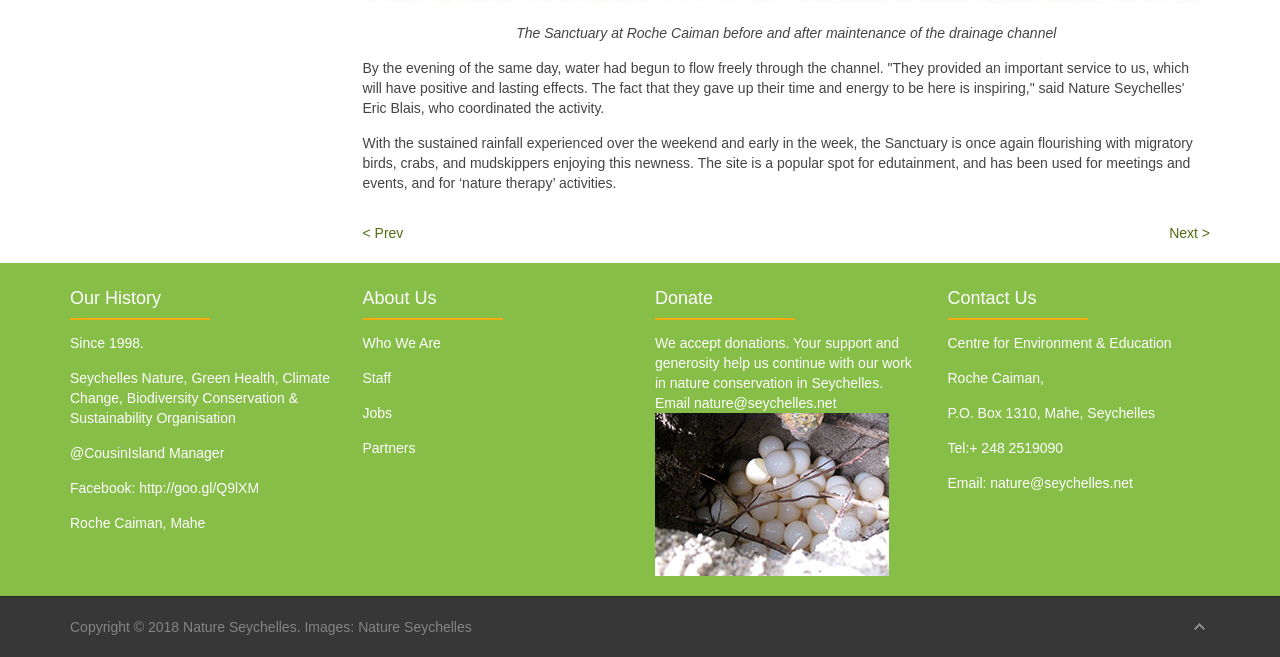Please determine the bounding box coordinates of the area that needs to be clicked to complete this task: 'Donate to Nature Seychelles'. The coordinates must be four float numbers between 0 and 1, formatted as [left, top, right, bottom].

[0.512, 0.629, 0.695, 0.877]